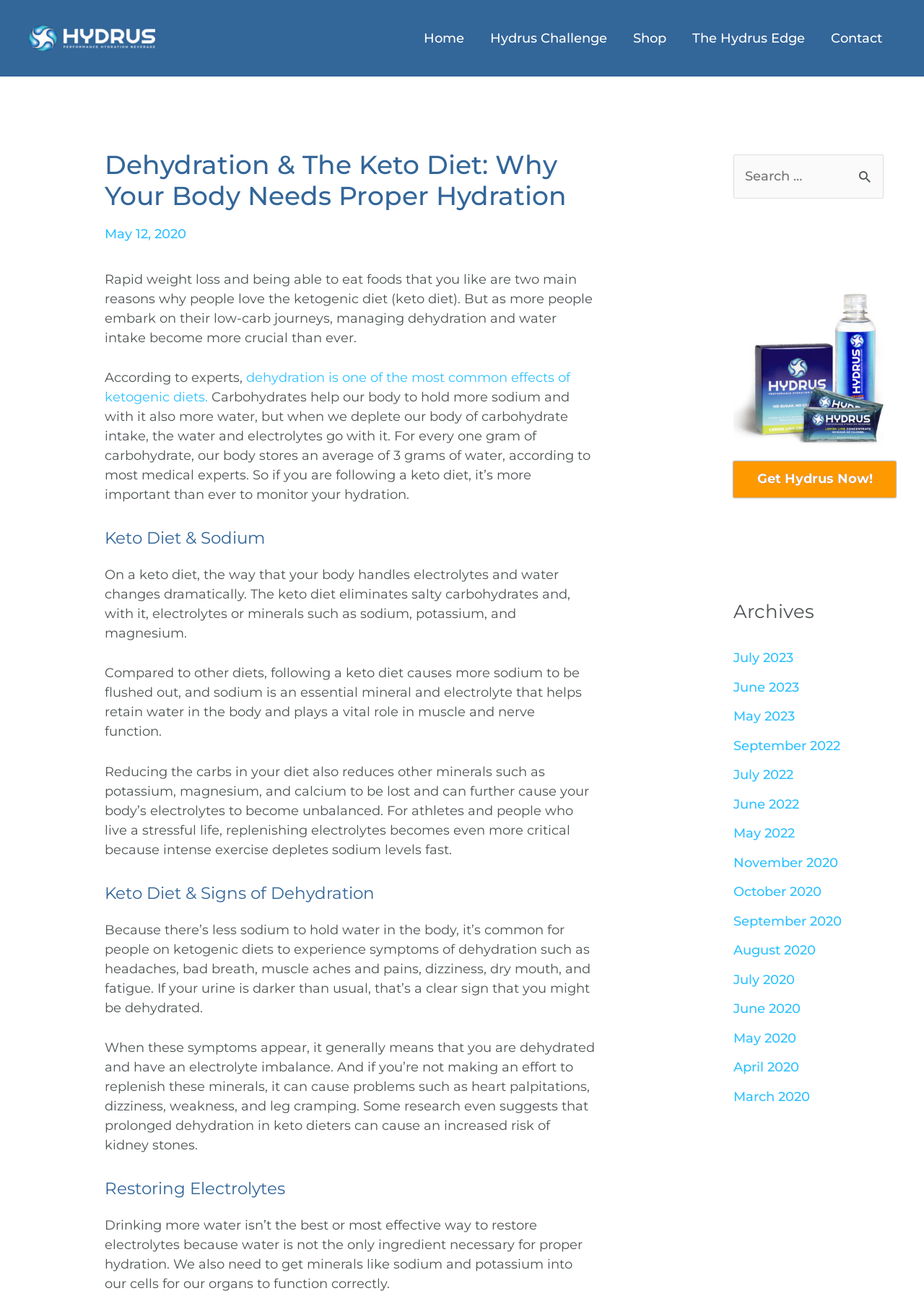Identify the bounding box coordinates of the region that should be clicked to execute the following instruction: "Click on the 'Home' link".

[0.445, 0.01, 0.516, 0.049]